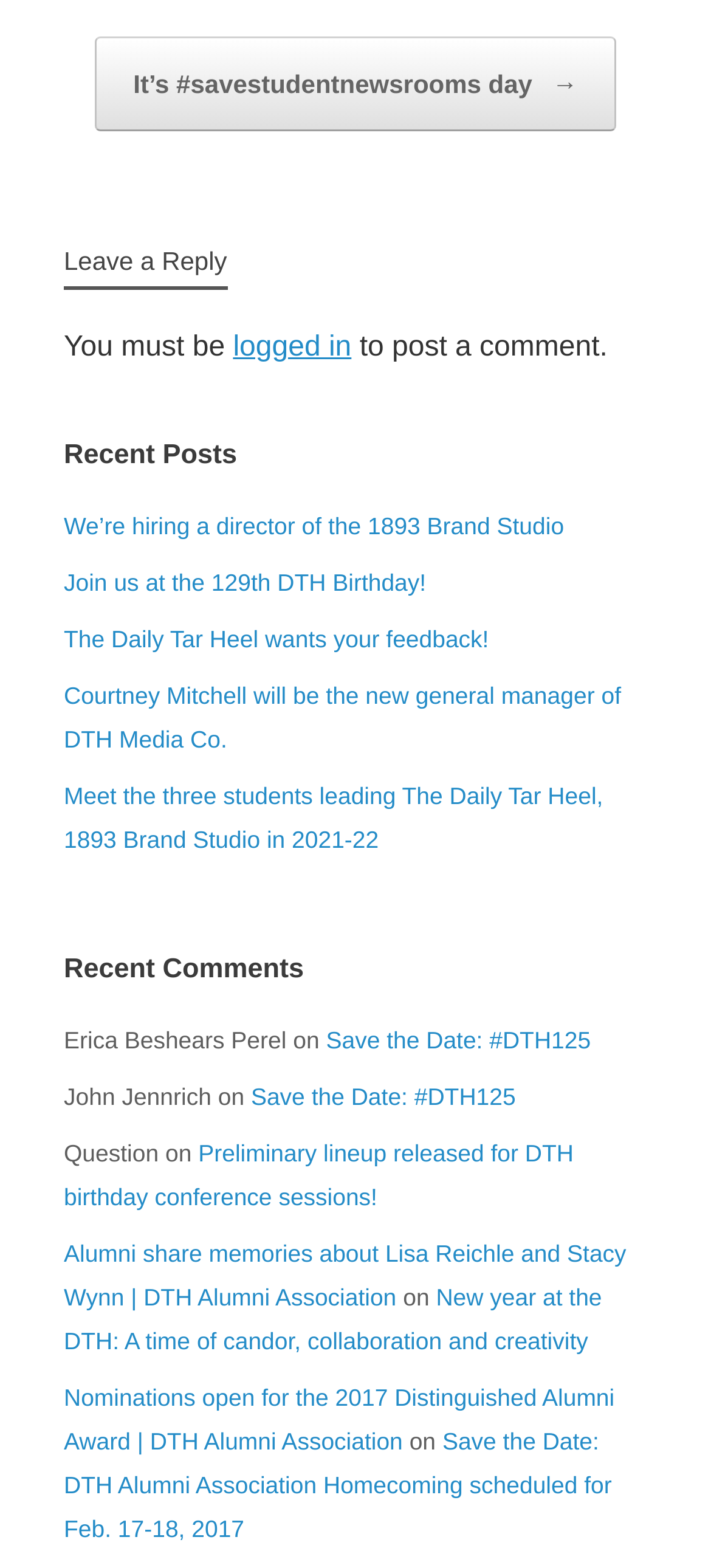Please find the bounding box coordinates of the element that you should click to achieve the following instruction: "Click on 'logged in'". The coordinates should be presented as four float numbers between 0 and 1: [left, top, right, bottom].

[0.328, 0.212, 0.494, 0.232]